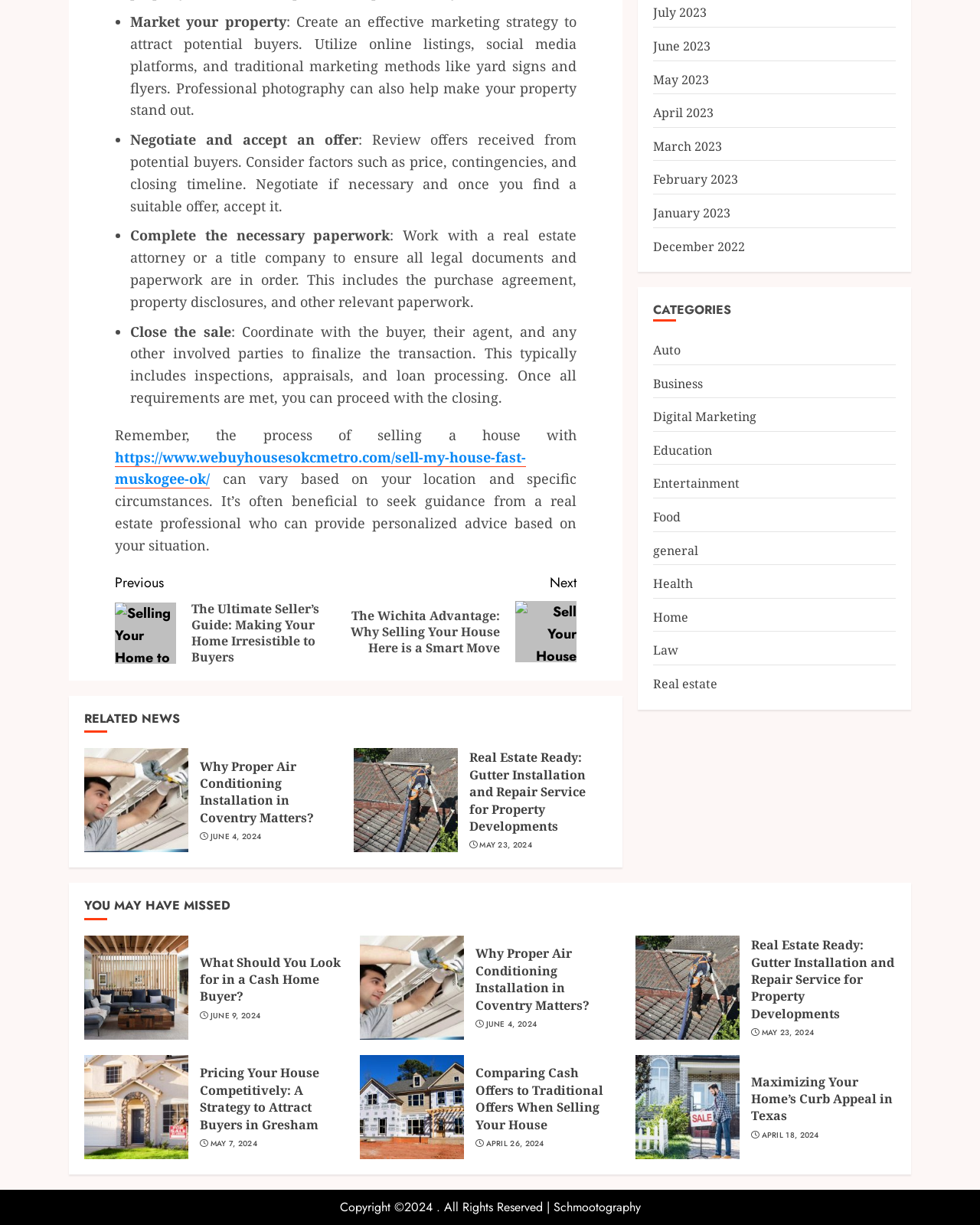Please locate the bounding box coordinates of the region I need to click to follow this instruction: "Learn about 'Real Estate Ready: Gutter Installation and Repair Service for Property Developments'".

[0.479, 0.611, 0.62, 0.681]